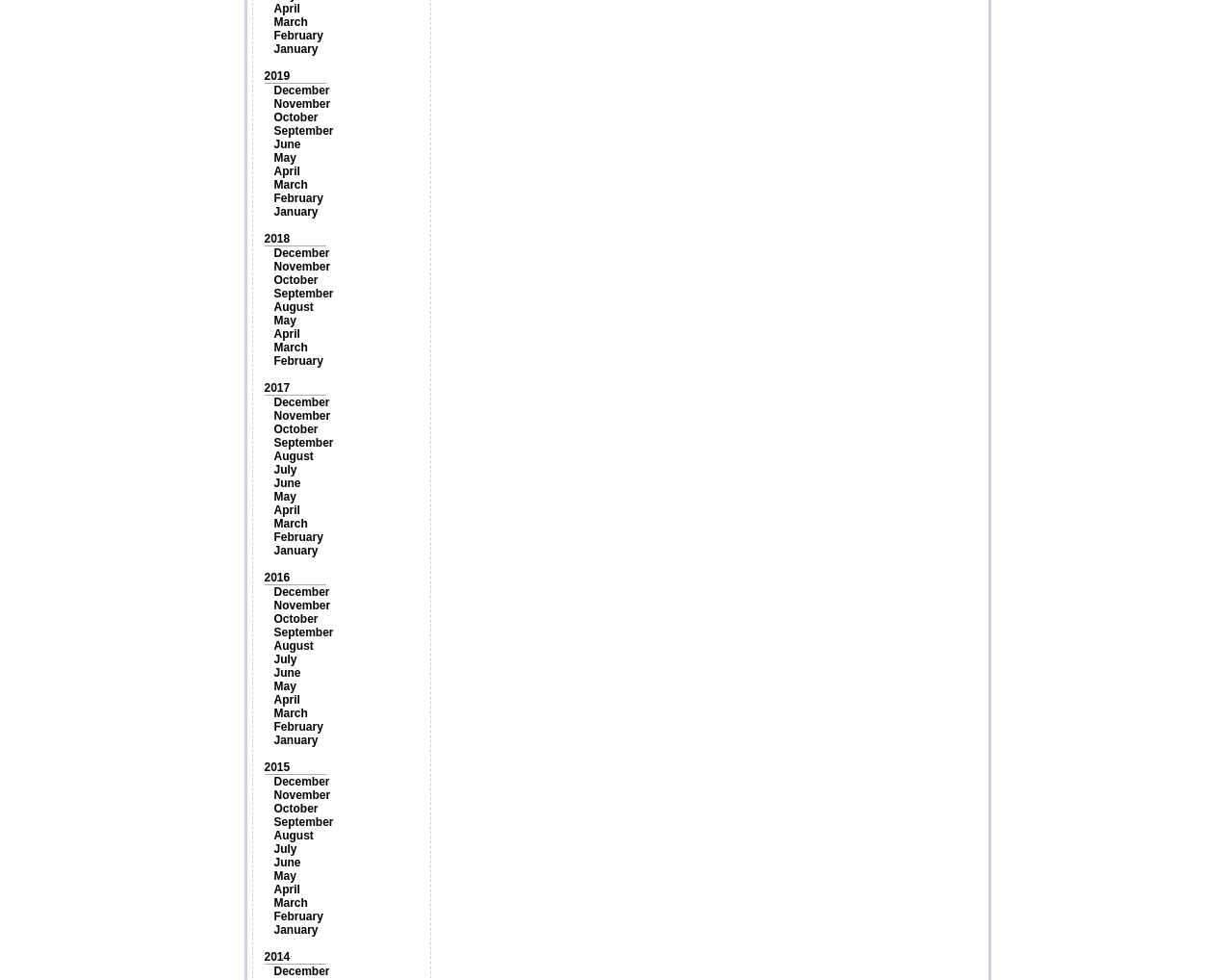What is the first month listed for 2016?
Utilize the information in the image to give a detailed answer to the question.

I scrolled down to the section for 2016 and found that the first month listed is January, which is located at the top of the 2016 section.